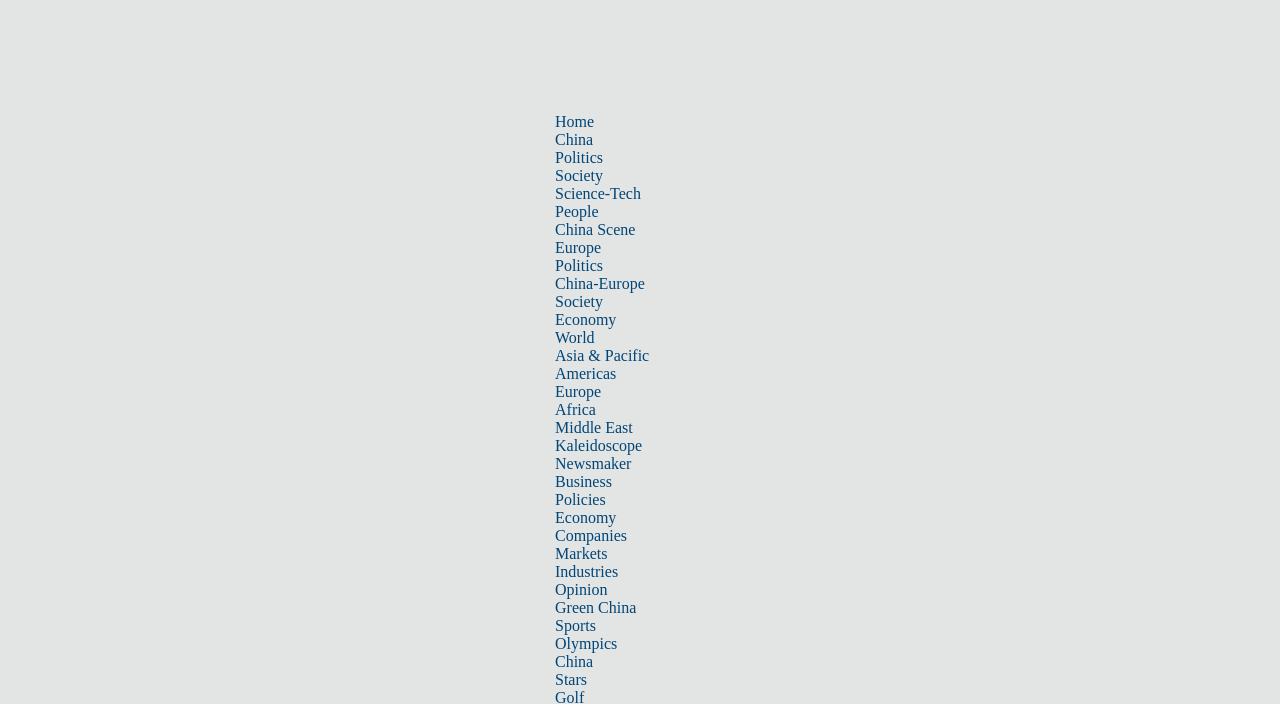Can you find and provide the main heading text of this webpage?

Today's Top News